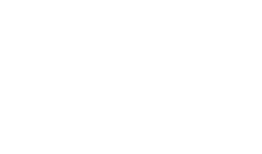Please reply to the following question with a single word or a short phrase:
What is the intended appeal of the logo's vibrant design?

To appeal to clients seeking unique touches